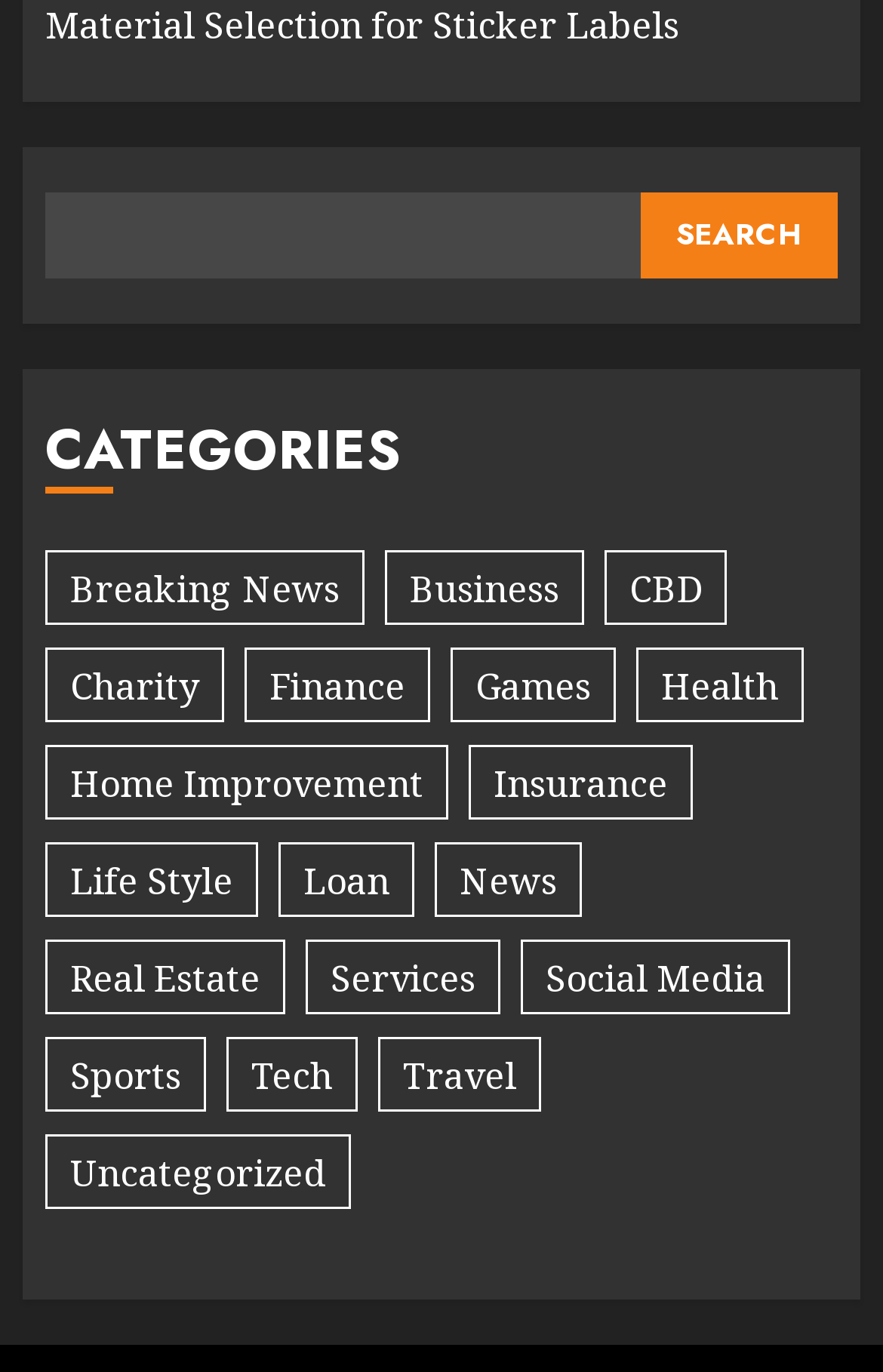Identify the bounding box for the described UI element. Provide the coordinates in (top-left x, top-left y, bottom-right x, bottom-right y) format with values ranging from 0 to 1: Uncategorized

[0.051, 0.827, 0.397, 0.881]